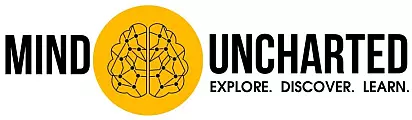What is the font style of the text 'MIND UNCHARTED'?
Based on the visual information, provide a detailed and comprehensive answer.

The caption describes the text 'MIND UNCHARTED' as being in bold, black letters, which suggests that the font style is bold.